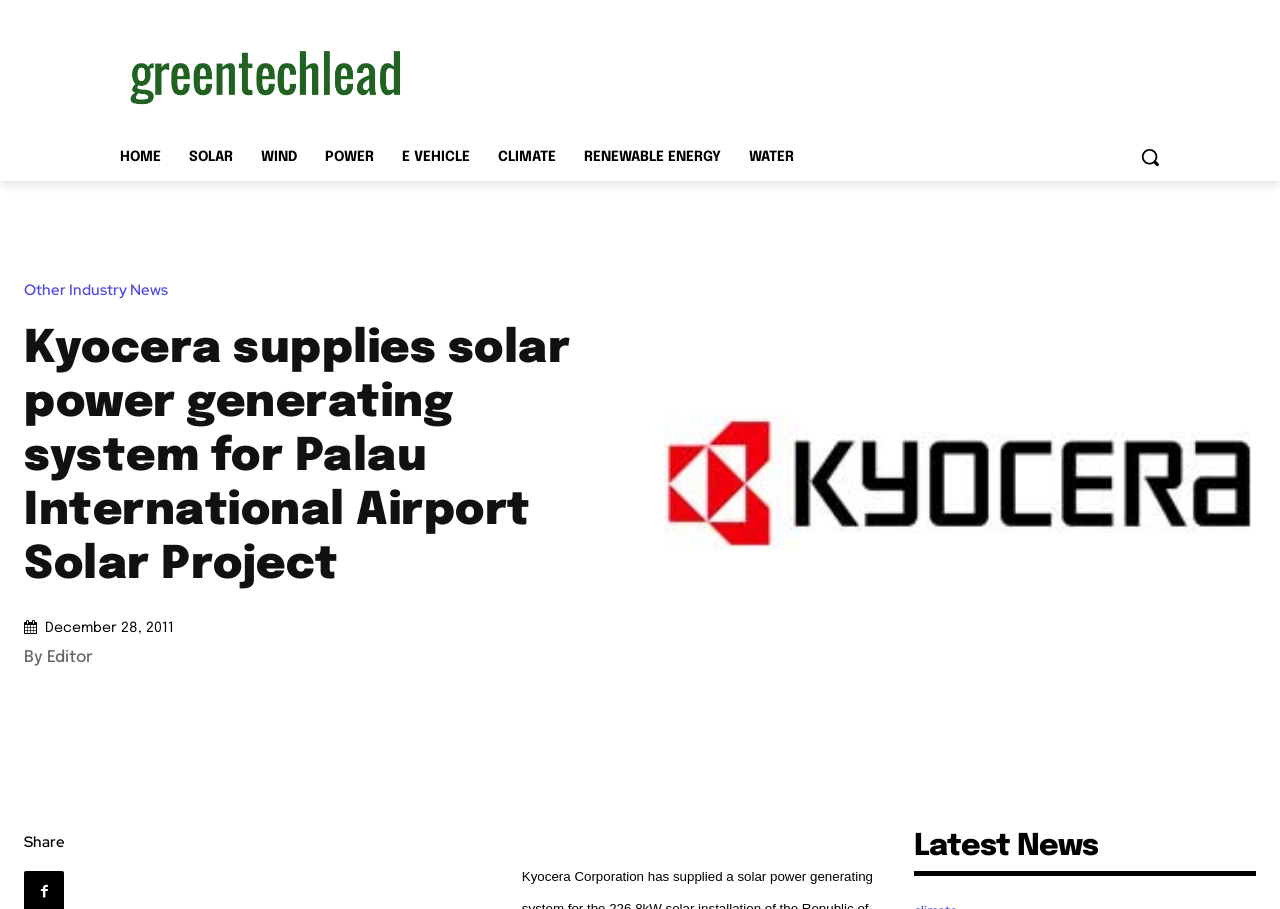Please determine the bounding box coordinates of the section I need to click to accomplish this instruction: "Read SOLAR news".

[0.137, 0.146, 0.193, 0.199]